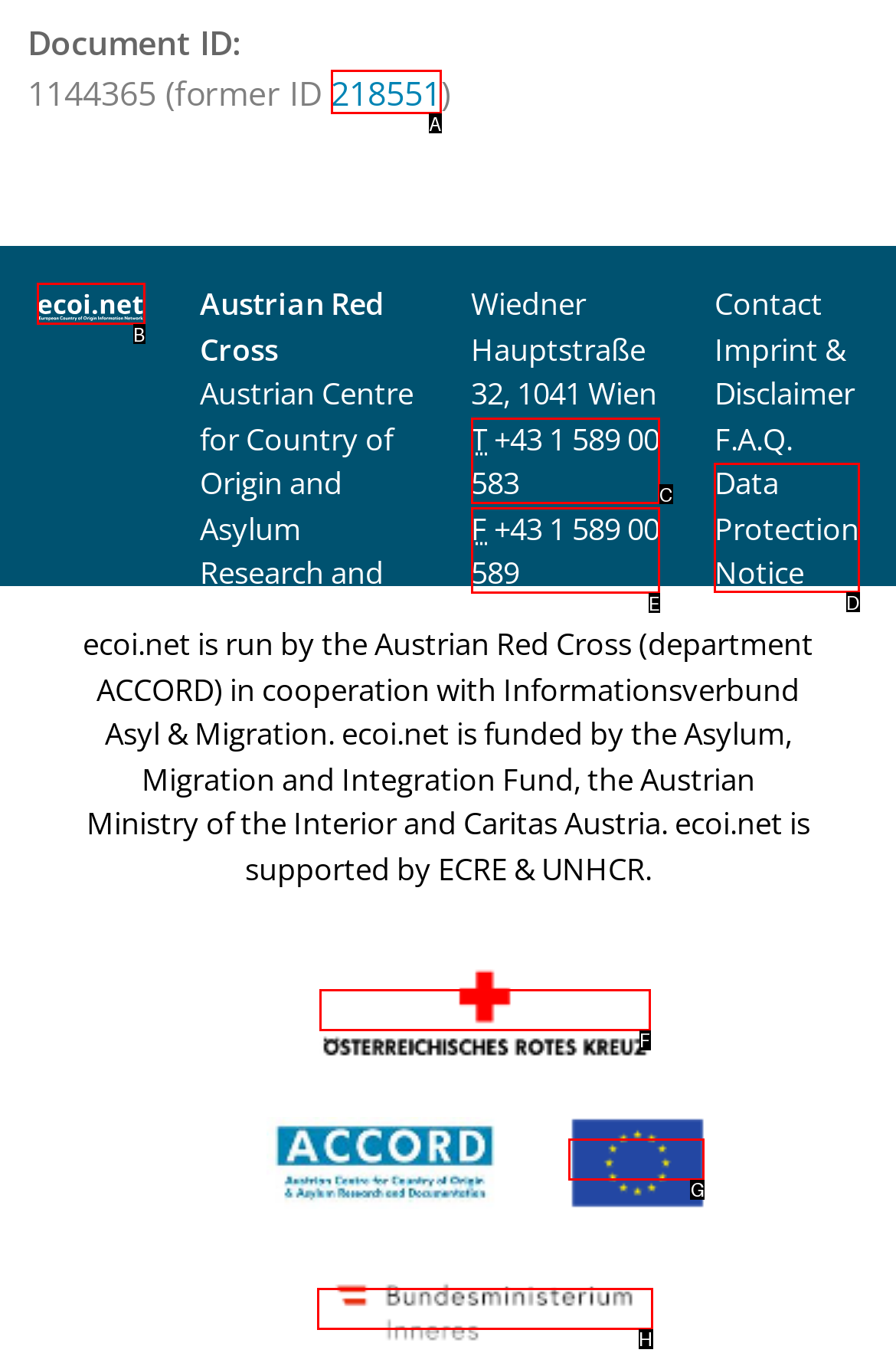Choose the letter of the option that needs to be clicked to perform the task: go to the data protection notice. Answer with the letter.

D